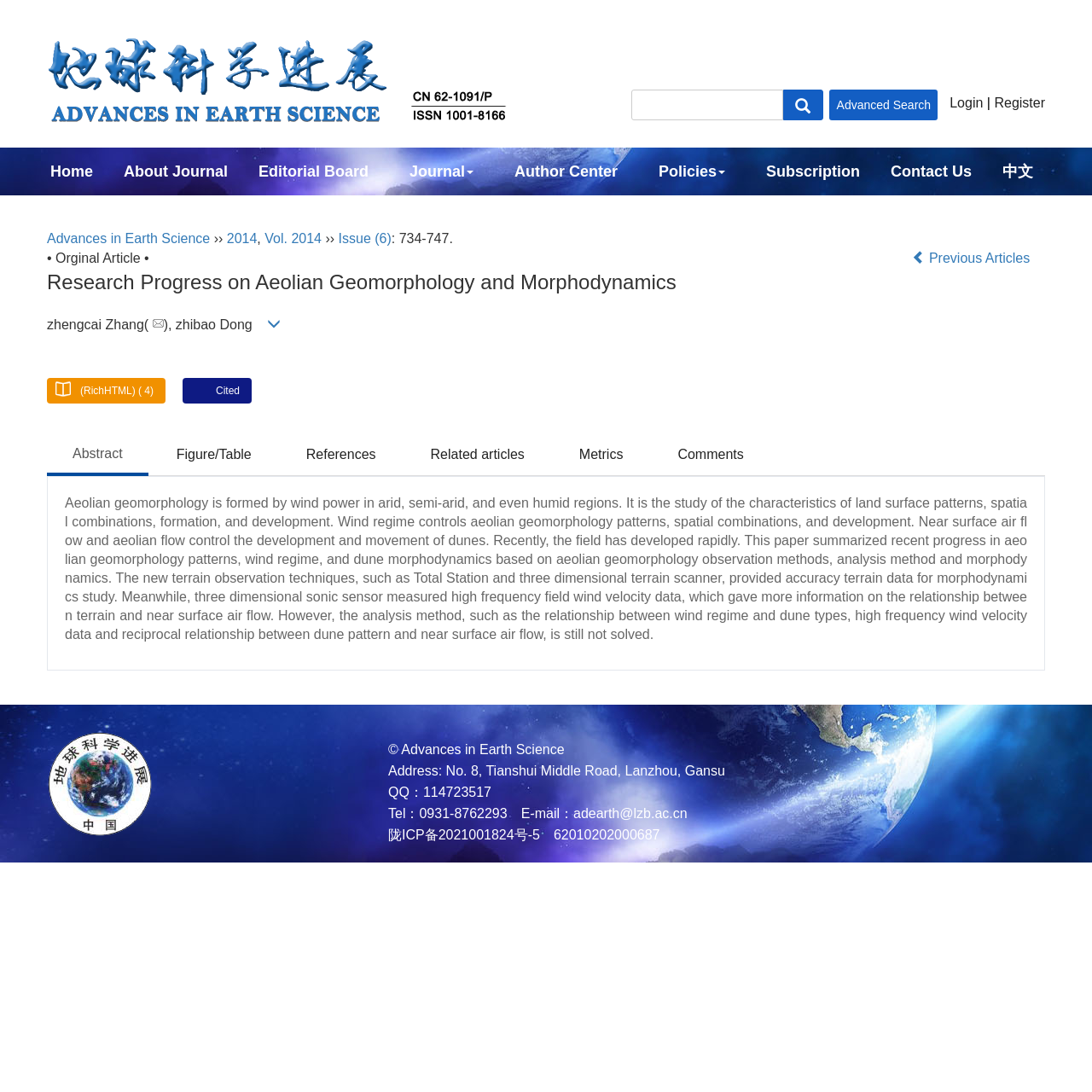Please identify the bounding box coordinates of the area that needs to be clicked to fulfill the following instruction: "Click the 'Advances in Earth Science' link."

[0.043, 0.212, 0.192, 0.225]